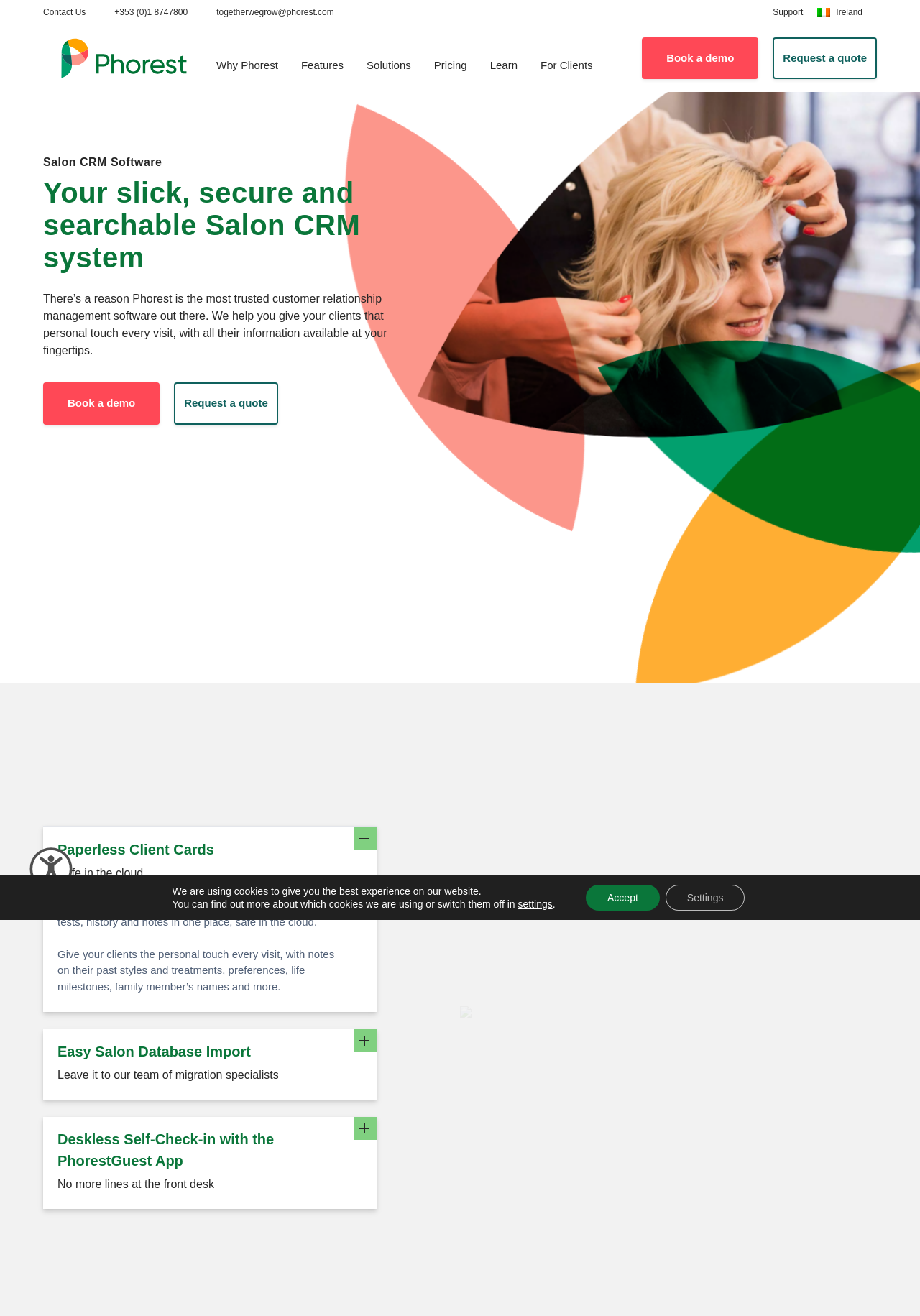Analyze and describe the webpage in a detailed narrative.

This webpage is about Phorest, a salon CRM software that helps store client information, consultation forms, history, and notes in one place, safely in the cloud. 

At the top left corner, there are three links: "Contact Us", a phone number, and an email address. Next to them is a link to "Support" and a static text "Ireland". 

Below these links, there is a logo of Phorest Salon Software, accompanied by a link to the same. 

To the right of the logo, there are four links: "Why Phorest", "Features", "Pricing", and "Learn". 

Further down, there is a section with a heading "Salon CRM Software" and a subheading that describes the software. Below this, there is a paragraph of text that explains the benefits of using Phorest. 

On the left side of this section, there are two links: "Book a demo" and "Request a quote". On the right side, there is an image. 

Below this section, there are three columns of content. The first column has headings and text that describe the features of Phorest, including "Paperless Client Cards" and "Easy Salon Database Import". The second column has an image, and the third column has another image with a pattern. 

At the bottom of the page, there is a GDPR cookie banner with a message about using cookies and buttons to accept or adjust settings.